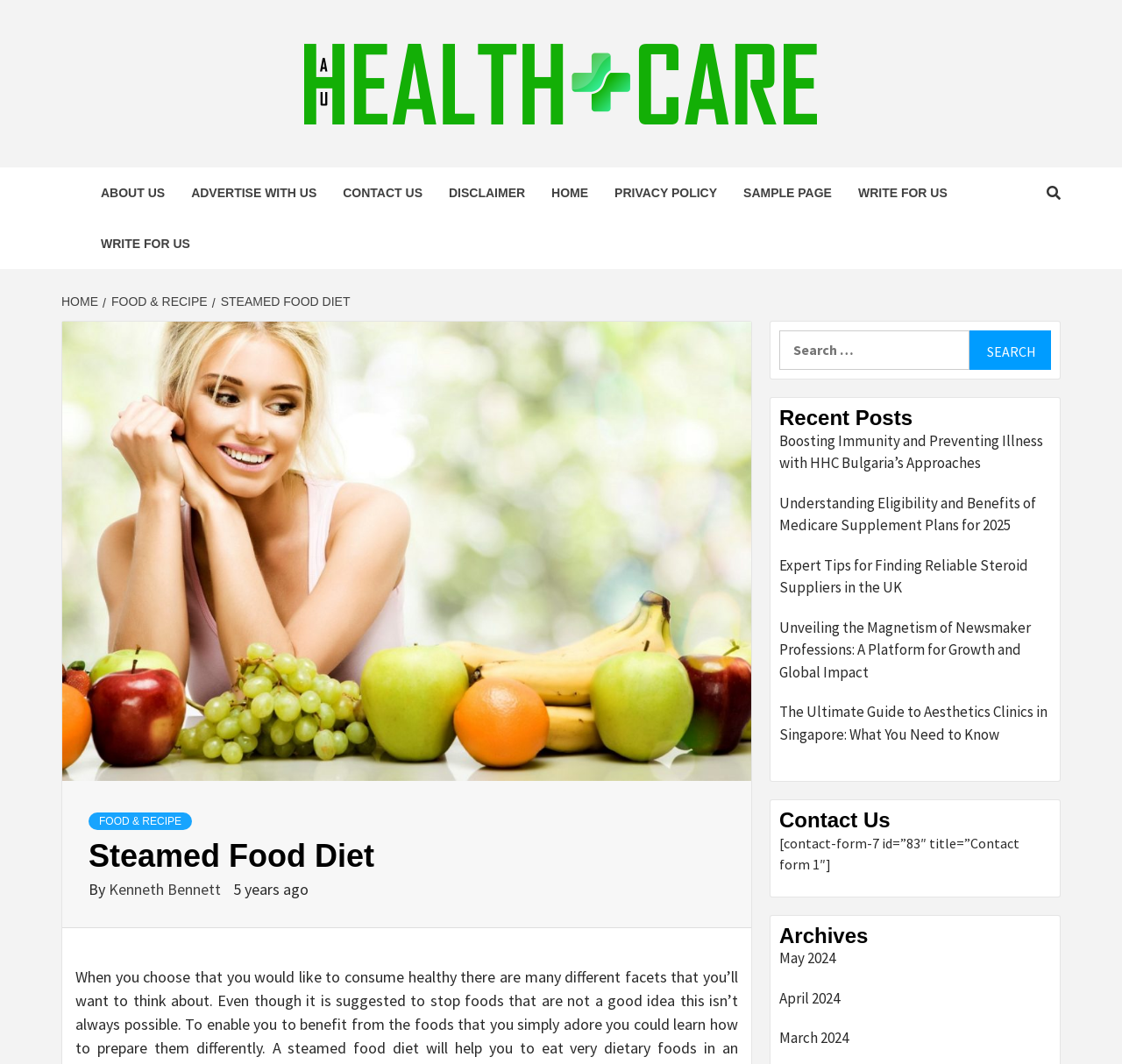Produce a meticulous description of the webpage.

The webpage is about Au Health Care, a source for health and wellness in Australia. At the top, there is a logo and a link to "Au Health Care" on the left, and a navigation menu with links to "ABOUT US", "ADVERTISE WITH US", "CONTACT US", and other pages on the right. Below the navigation menu, there is a breadcrumbs section showing the current page's location, which is "HOME > FOOD & RECIPE > STEAMED FOOD DIET".

The main content area is divided into two sections. On the left, there is a header section with a link to "FOOD & RECIPE" and a heading "Steamed Food Diet" with the author's name "Kenneth Bennett" and the date "5 years ago". On the right, there is a search box with a button labeled "SEARCH".

Below the header section, there is a section titled "Recent Posts" with five links to recent articles, including "Boosting Immunity and Preventing Illness with HHC Bulgaria’s Approaches" and "The Ultimate Guide to Aesthetics Clinics in Singapore: What You Need to Know". 

Further down, there are sections titled "Contact Us" with a contact form, and "Archives" with links to monthly archives, including "May 2024", "April 2024", and "March 2024".